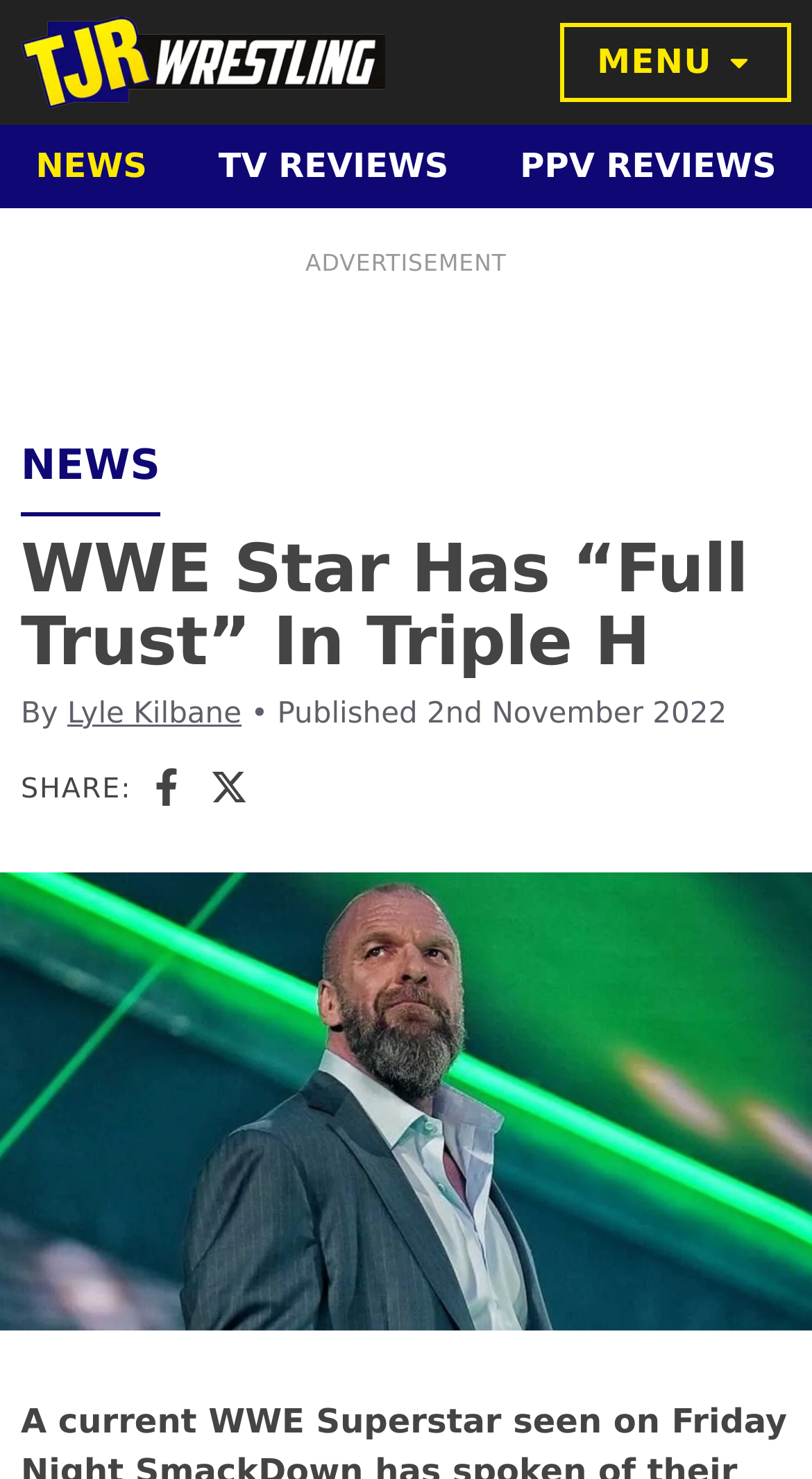Reply to the question with a brief word or phrase: What is the name of the website?

TJR Wrestling